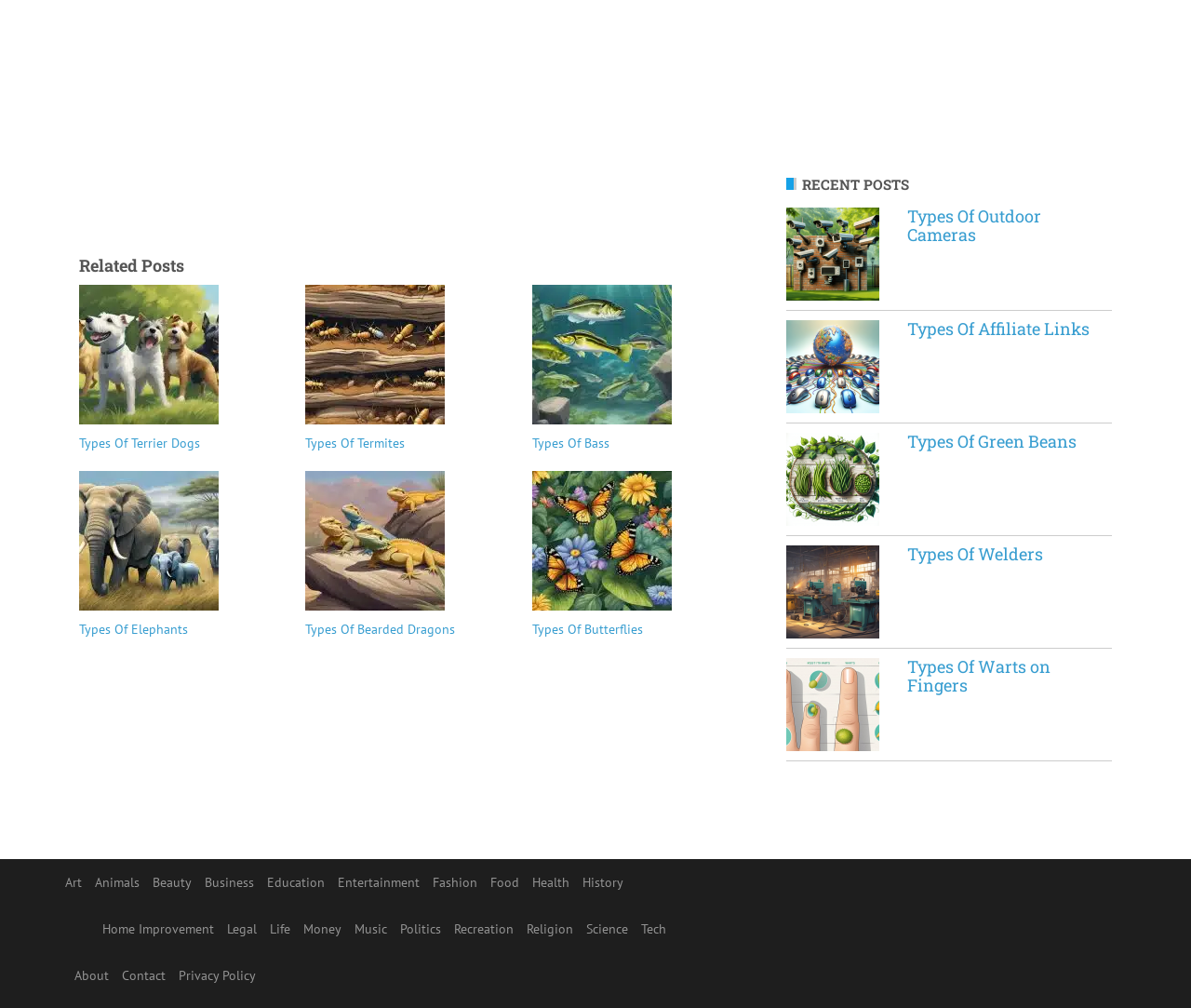Determine the bounding box coordinates for the HTML element described here: "Types Of Terrier Dogs".

[0.066, 0.43, 0.241, 0.449]